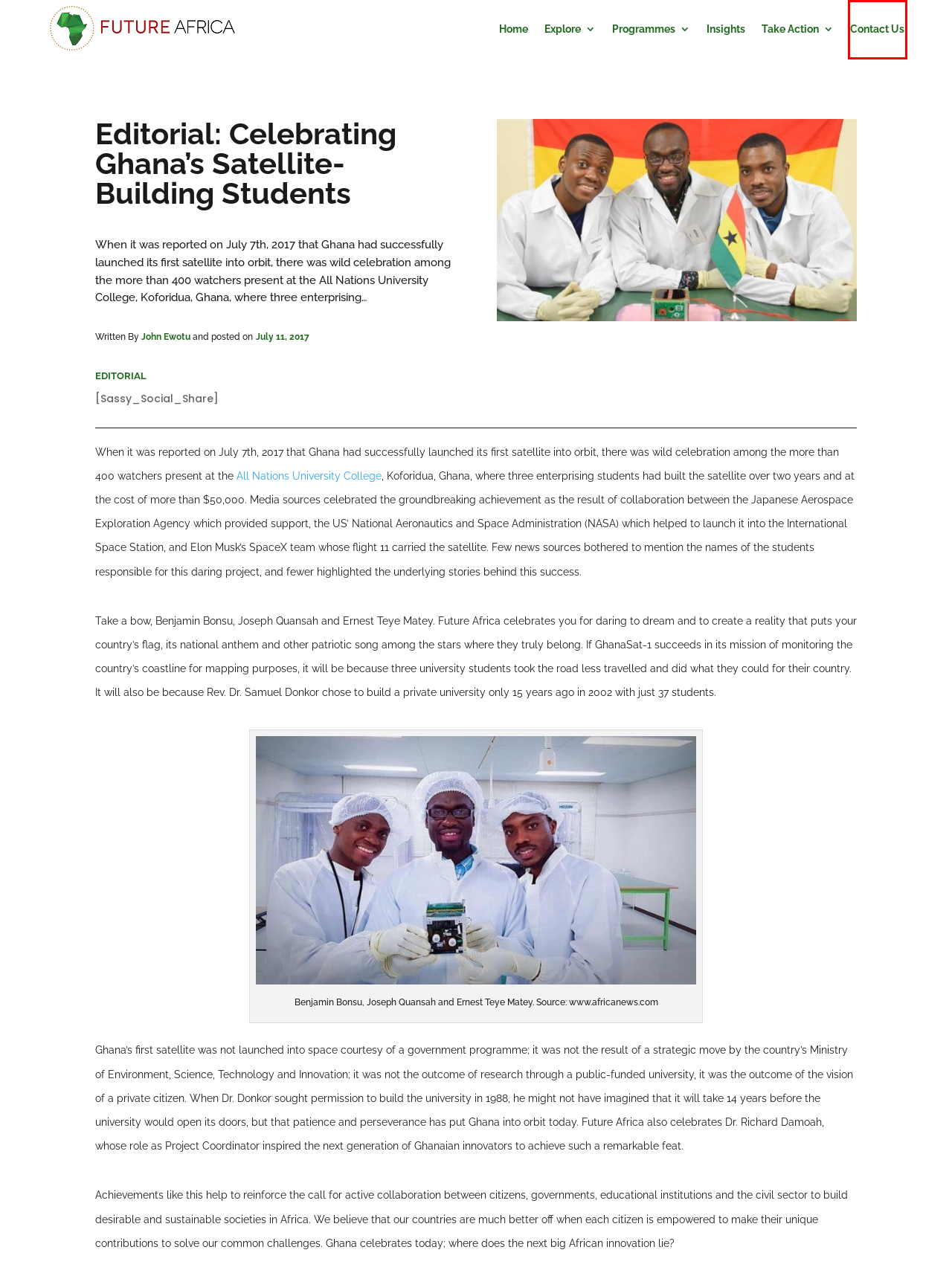Look at the screenshot of the webpage and find the element within the red bounding box. Choose the webpage description that best fits the new webpage that will appear after clicking the element. Here are the candidates:
A. Contact Us | Future Africa
B. Programmes | Future Africa
C. Why We Exist | Future Africa
D. EDITORIAL | Future Africa
E. All Nations University – Equipped for every good work
F. Insights | Future Africa
G. Future Africa | Developing Public Sector Leaders for Africa
H. Fellowship | Future Africa

A